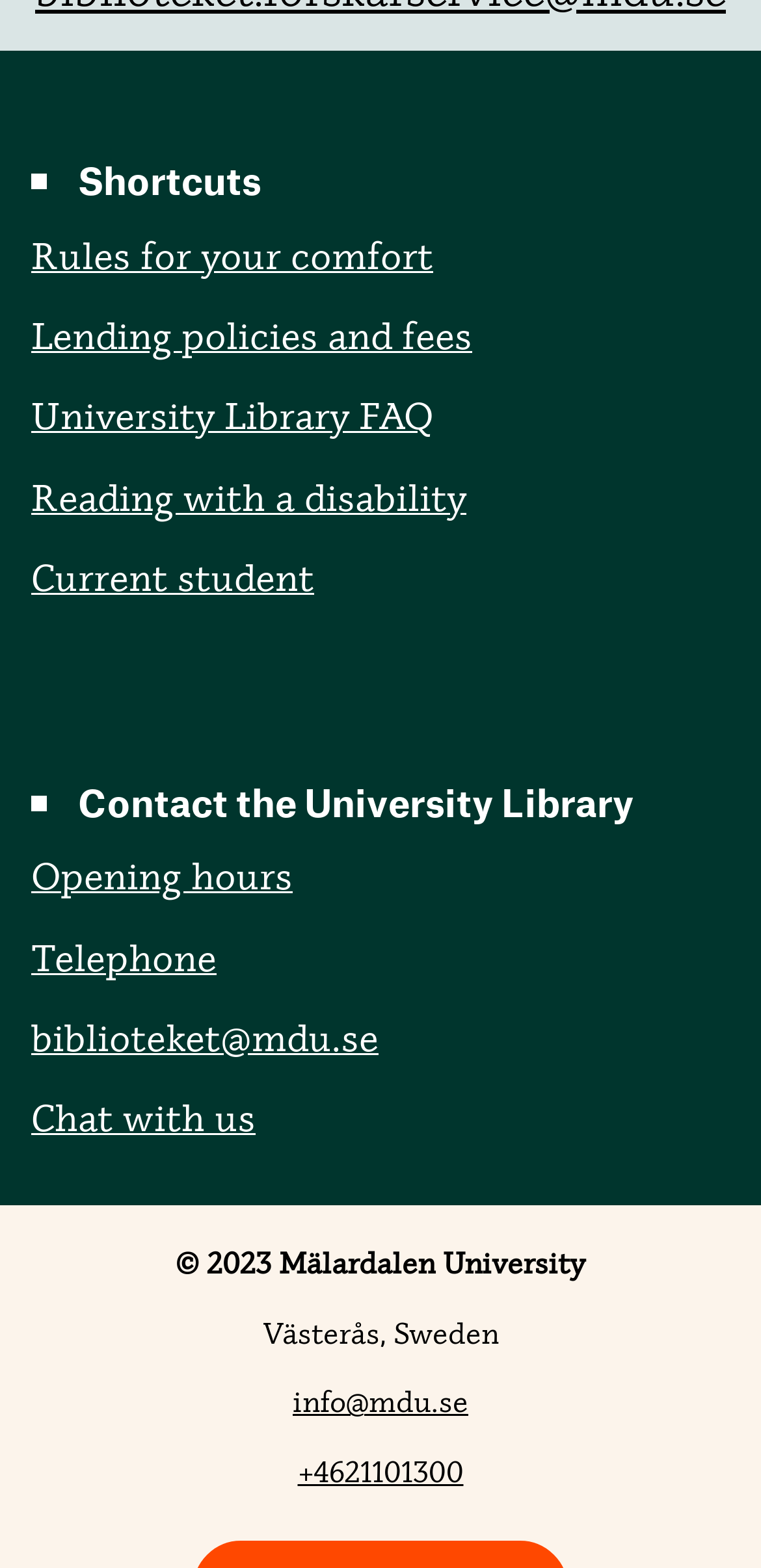Using the element description Current student, predict the bounding box coordinates for the UI element. Provide the coordinates in (top-left x, top-left y, bottom-right x, bottom-right y) format with values ranging from 0 to 1.

[0.041, 0.354, 0.413, 0.383]